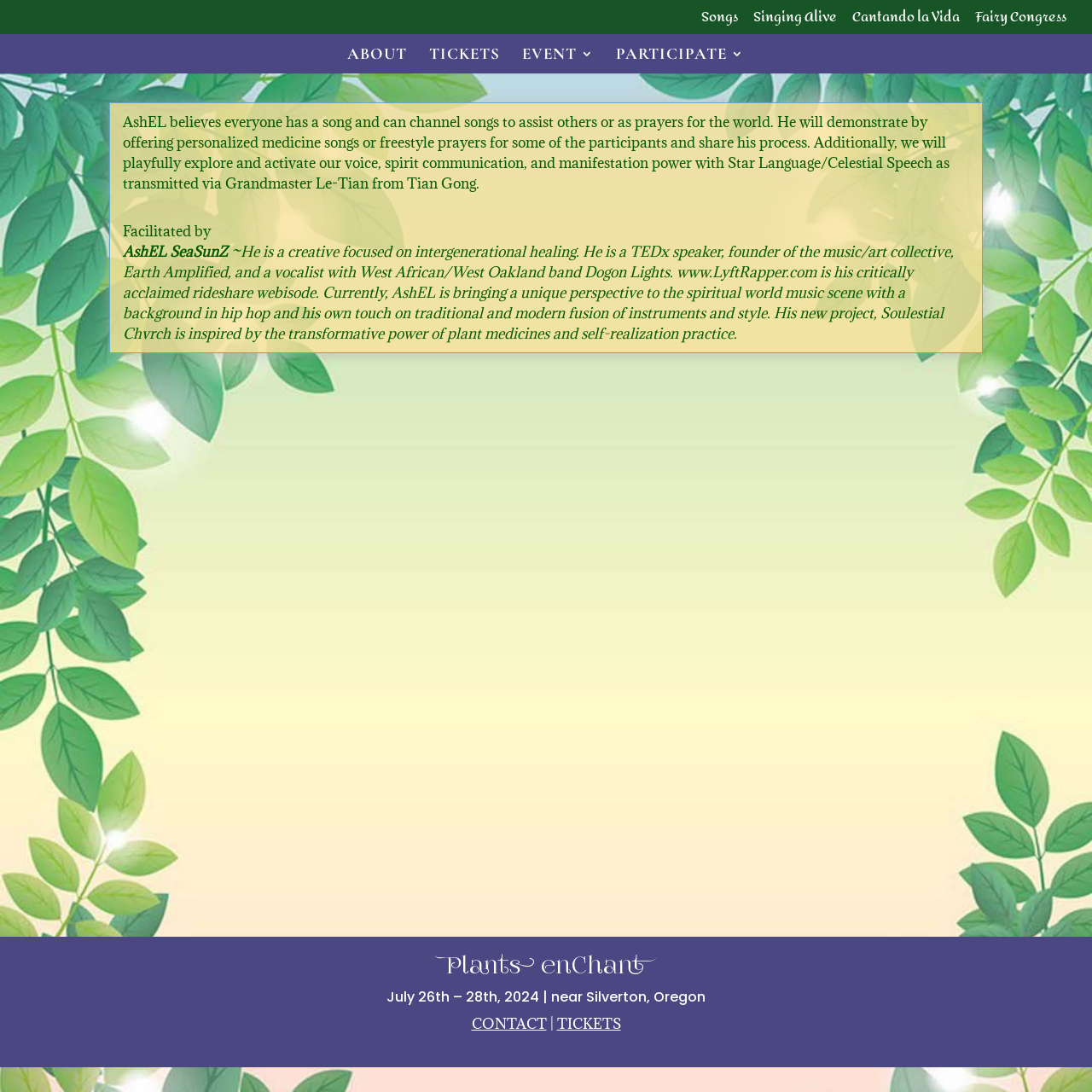Answer the question below with a single word or a brief phrase: 
How many links are in the top navigation bar?

5